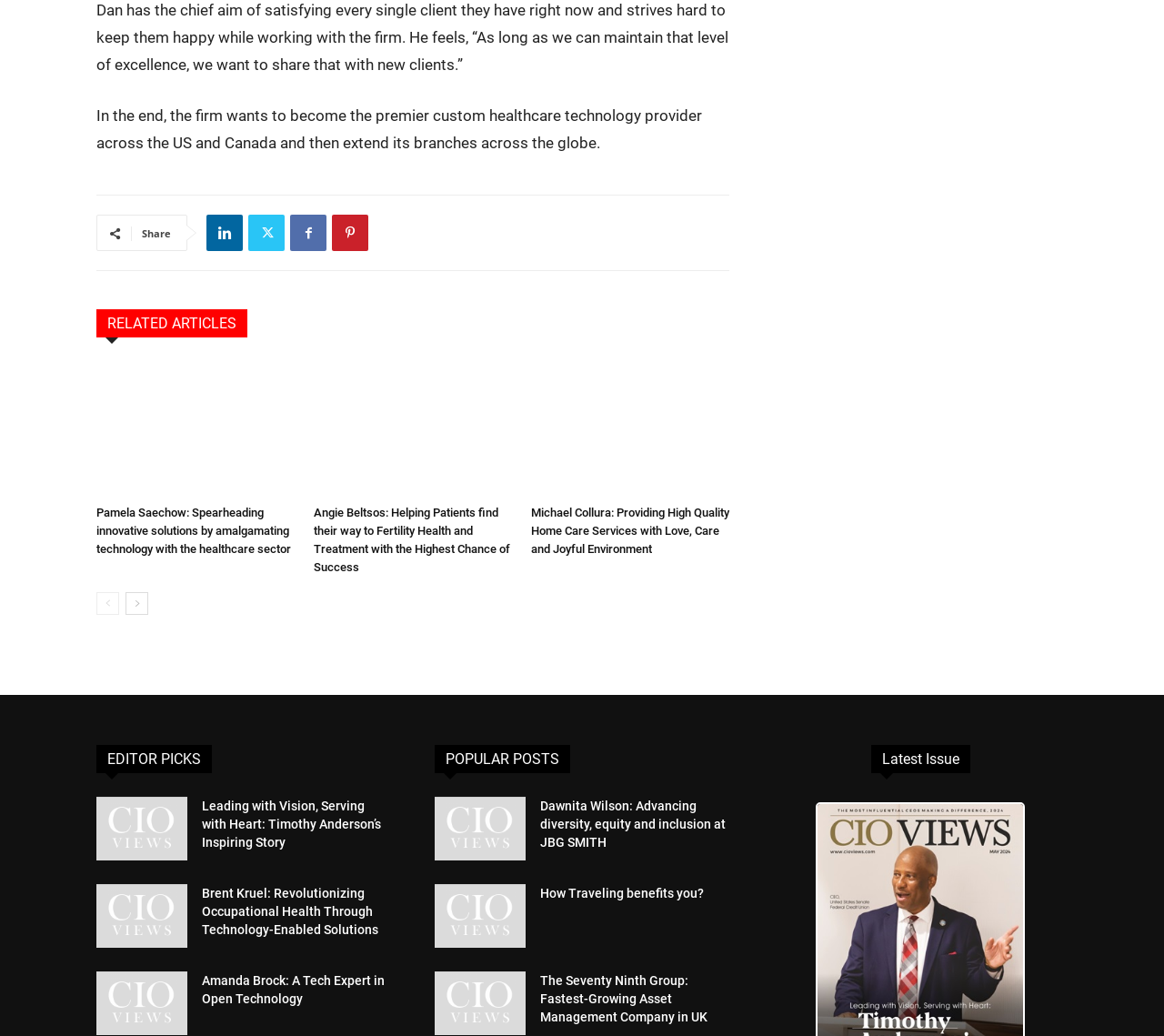Determine the bounding box coordinates of the clickable region to execute the instruction: "Go to next page". The coordinates should be four float numbers between 0 and 1, denoted as [left, top, right, bottom].

[0.108, 0.572, 0.127, 0.594]